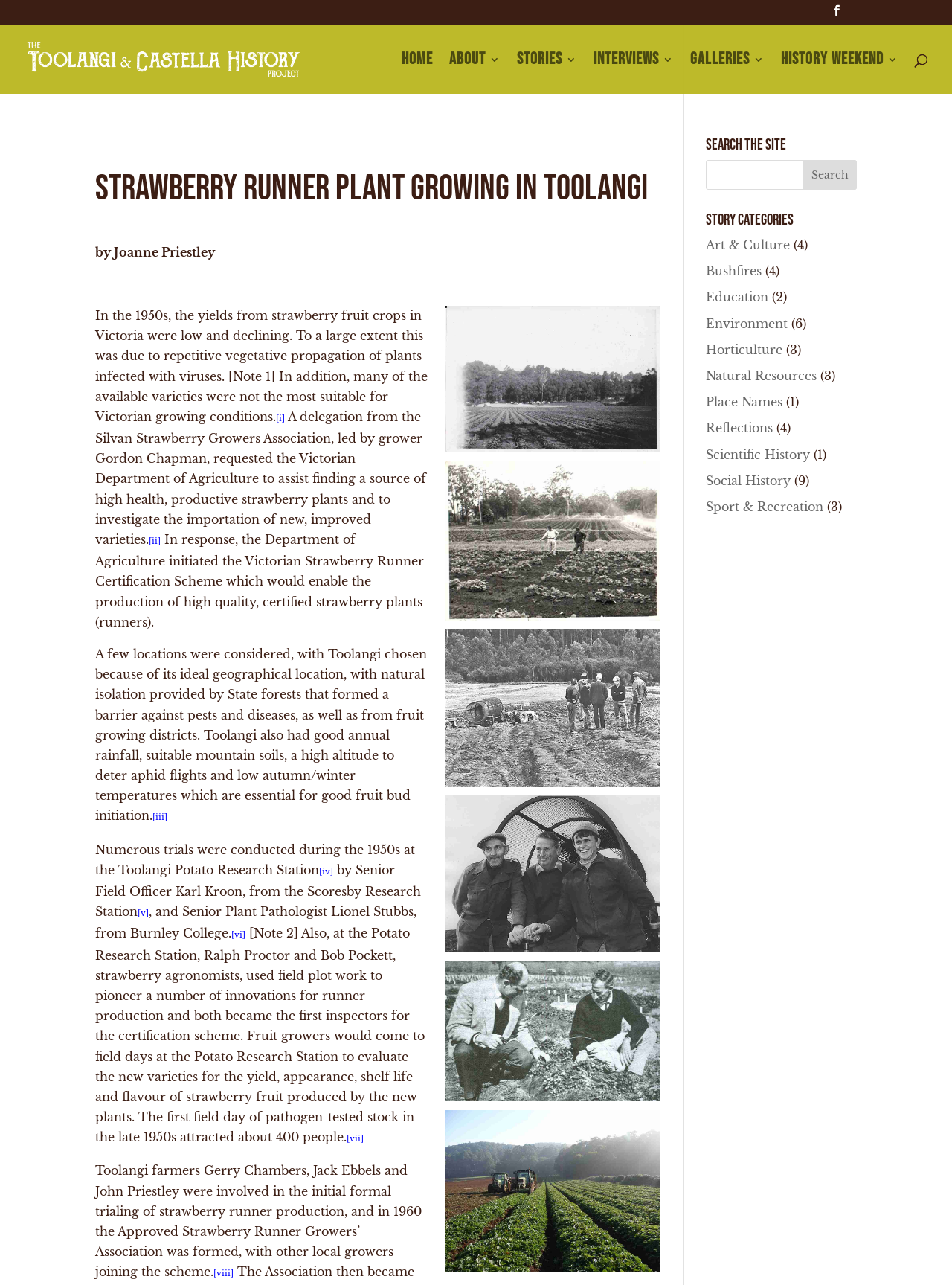What is the purpose of the Victorian Strawberry Runner Certification Scheme?
Respond to the question with a well-detailed and thorough answer.

I found the answer by reading the static text element with the text 'In response, the Department of Agriculture initiated the Victorian Strawberry Runner Certification Scheme which would enable the production of high quality, certified strawberry plants (runners).' which explains the purpose of the scheme.